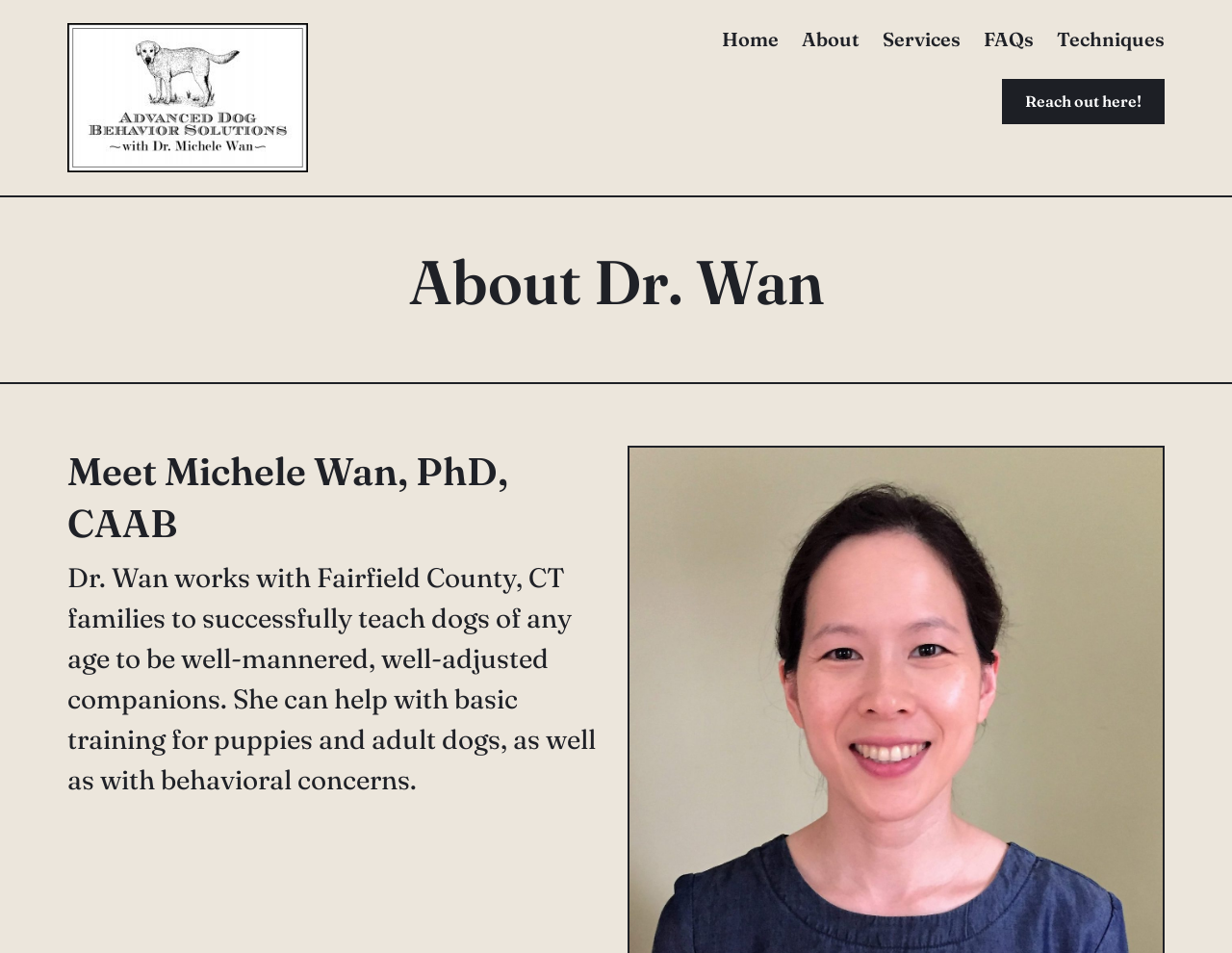Offer an extensive depiction of the webpage and its key elements.

The webpage is about Dr. Michele Wan, a dog behavior specialist. At the top left corner, there is a logo of "Advanced Dog Behavior Solutions, LLC" which is also a clickable link. To the right of the logo, there is a navigation menu with five links: "Home", "About", "Services", "FAQs", and "Techniques". 

Below the navigation menu, there is a prominent heading "About Dr. Wan" in the center of the page. Underneath this heading, there is a subheading "Meet Michele Wan, PhD, CAAB" followed by a paragraph of text that describes Dr. Wan's work with Fairfield County, CT families, teaching dogs of any age to be well-mannered and well-adjusted companions. 

At the bottom right corner of the page, there is a call-to-action link "Reach out here!" encouraging visitors to contact Dr. Wan. Overall, the webpage has a simple and clean layout, with a focus on introducing Dr. Wan and her services.